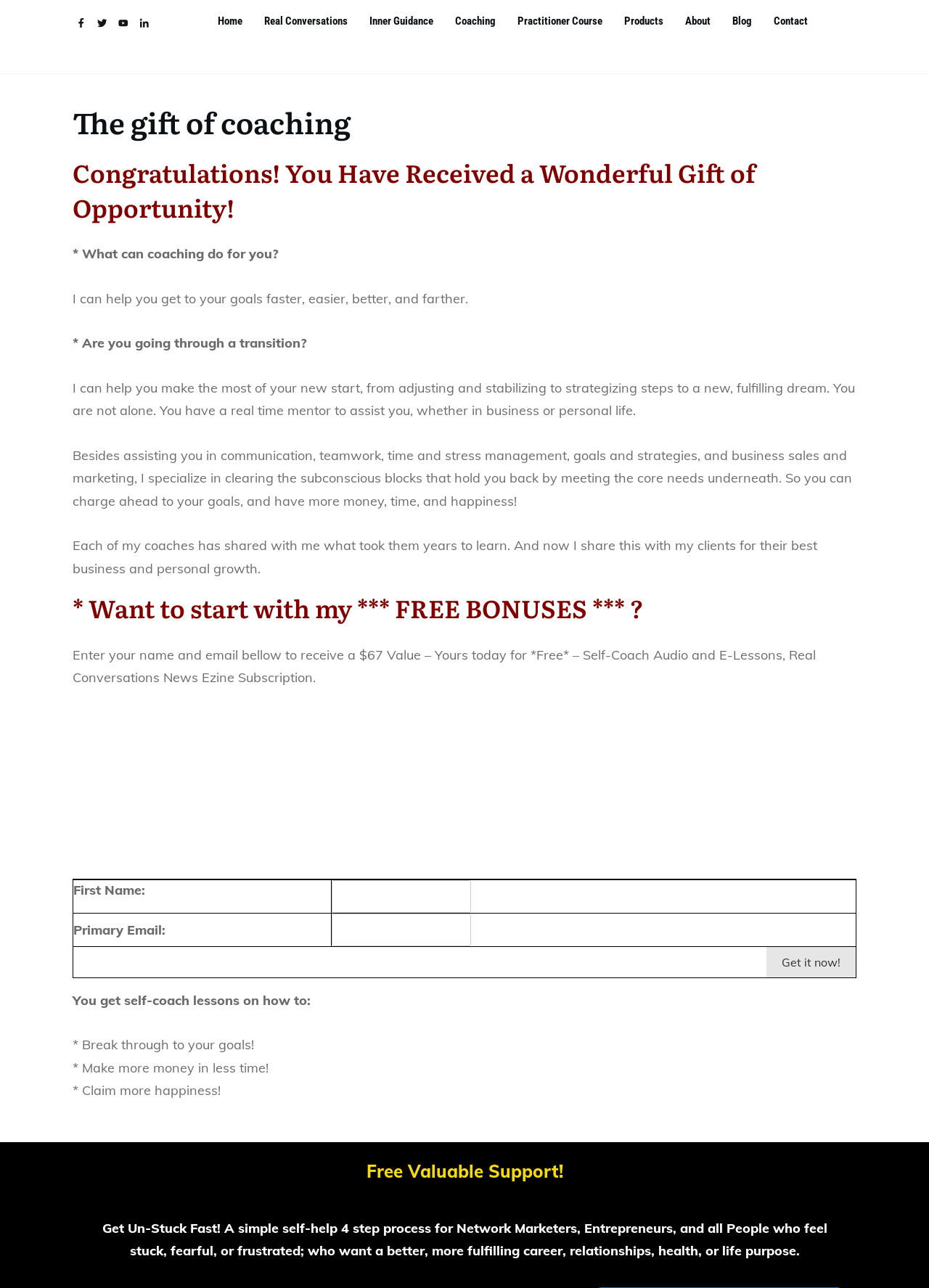Please identify the bounding box coordinates of the element that needs to be clicked to execute the following command: "Click the 'Home' link". Provide the bounding box using four float numbers between 0 and 1, formatted as [left, top, right, bottom].

[0.235, 0.008, 0.261, 0.025]